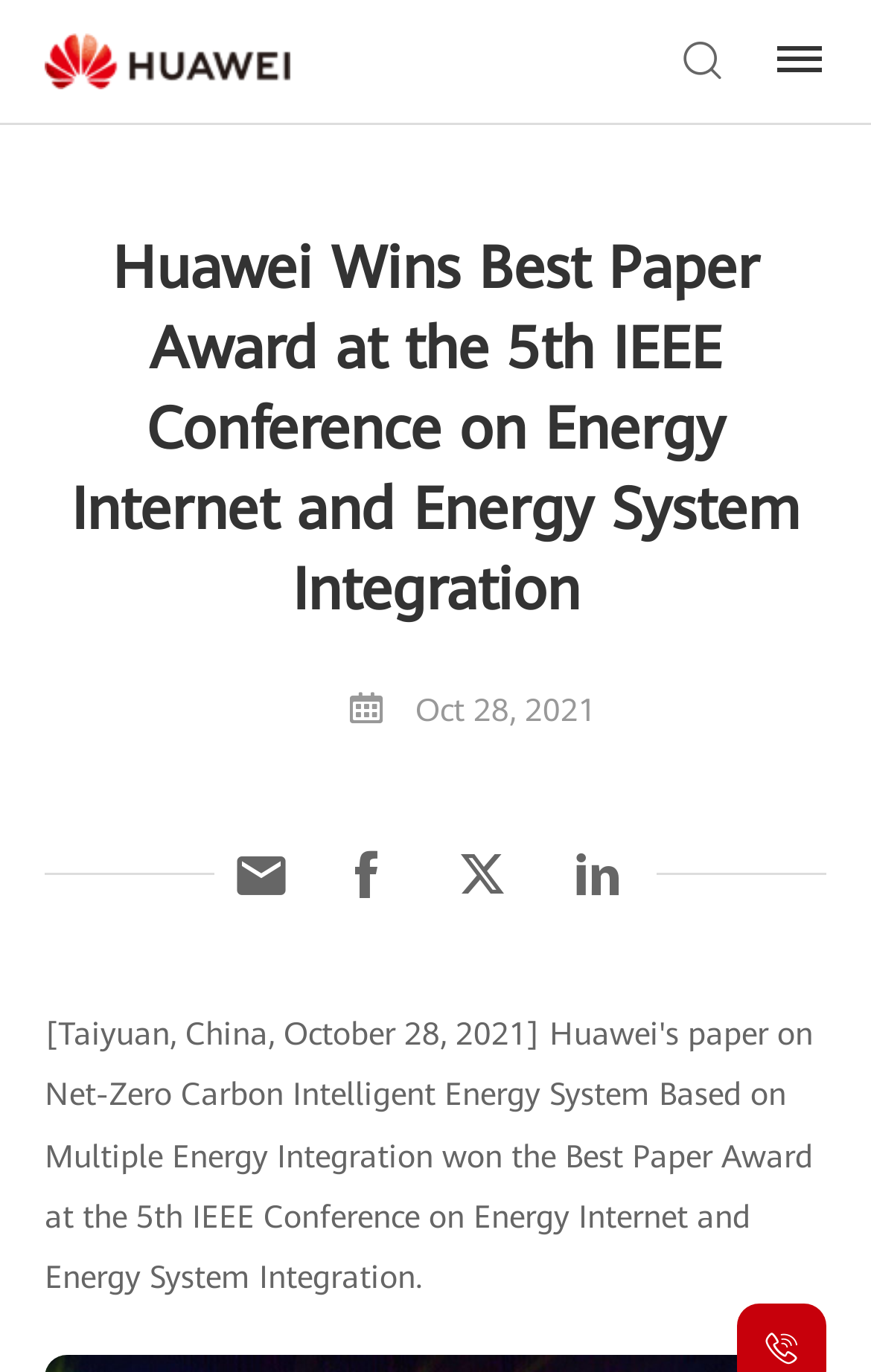Answer the question briefly using a single word or phrase: 
What is the topic of the conference?

Energy Internet and Energy System Integration